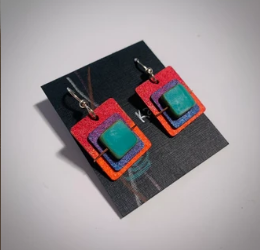Give an elaborate caption for the image.

The image showcases a vibrant pair of dangle earrings designed with a playful geometric style. Each earring features layers of bold colors, primarily in shades of red, purple, and orange, creating a striking visual contrast. The centerpiece of each earring is a square stone, presumably made of turquoise, which adds an elegant touch and a pop of color against the colorful backdrop. These earrings are mounted on a sleek black card, enhancing their vividness and making them stand out even more. The overall composition suggests a fusion of contemporary art and craftsmanship, making them a unique accessory option for fashion enthusiasts. Perfect for showcasing at local art galleries, such as the 610 Arts Collective, where artistic expression and handcrafted items are celebrated.